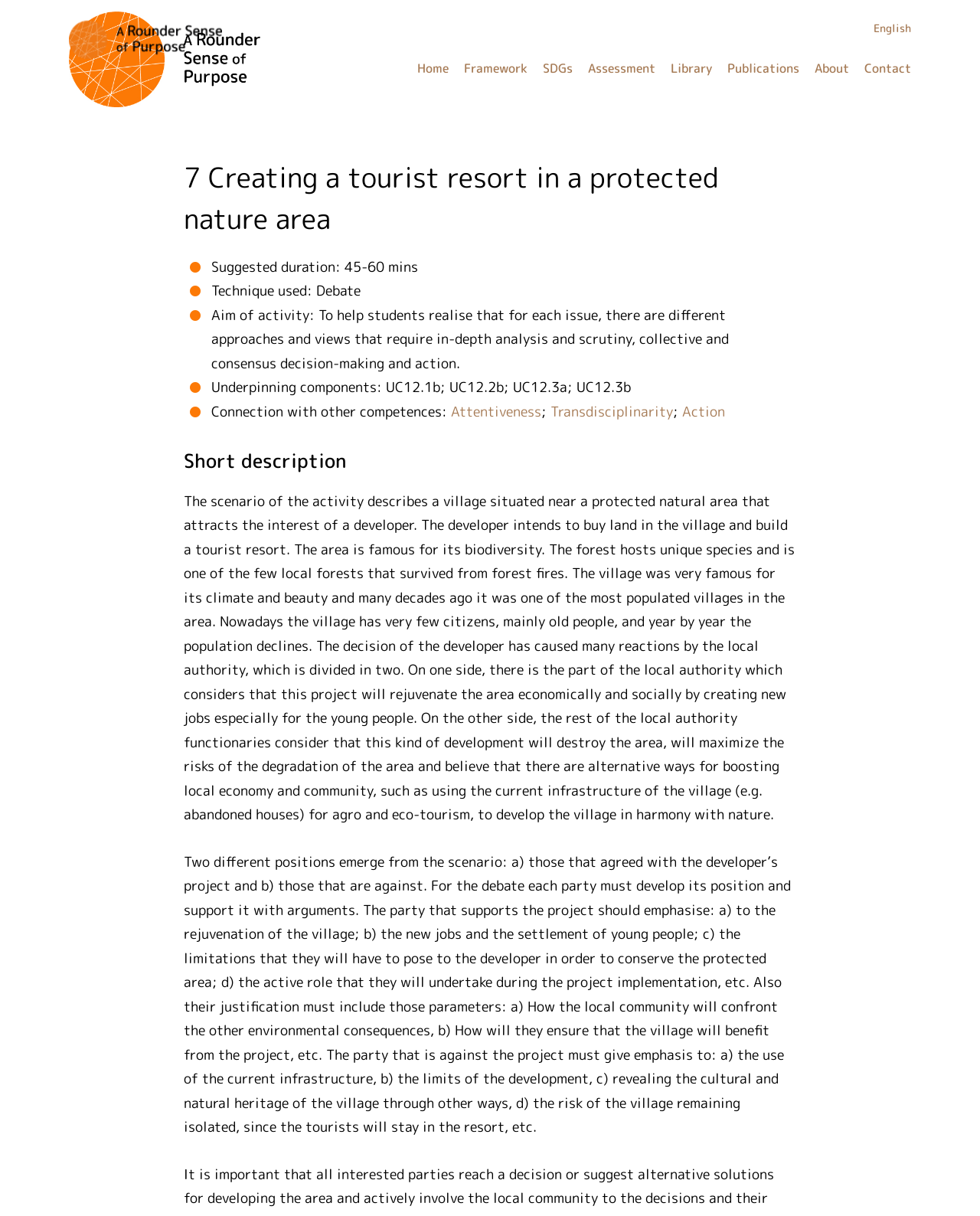Please predict the bounding box coordinates of the element's region where a click is necessary to complete the following instruction: "Switch to English language". The coordinates should be represented by four float numbers between 0 and 1, i.e., [left, top, right, bottom].

[0.891, 0.017, 0.93, 0.03]